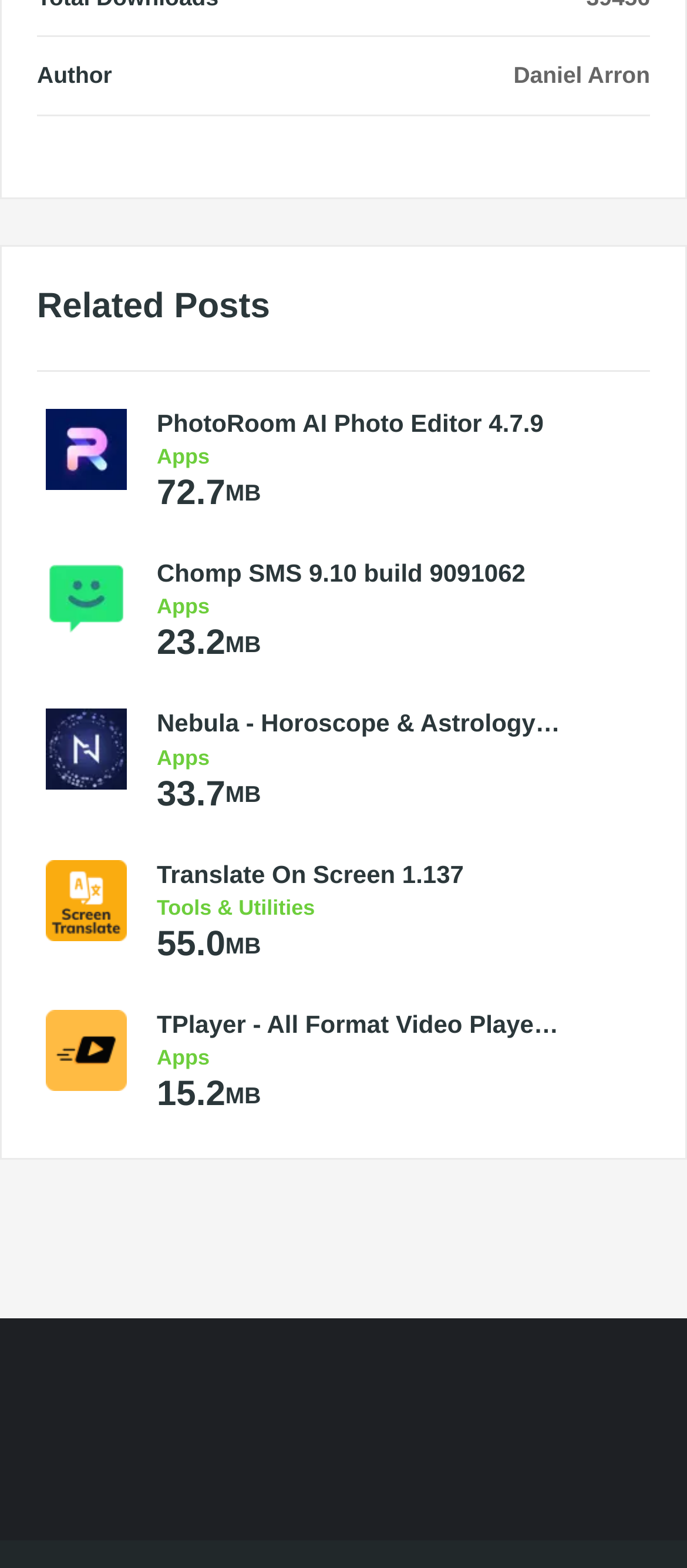Identify the bounding box coordinates of the element that should be clicked to fulfill this task: "View PhotoRoom AI Photo Editor 4.7.9". The coordinates should be provided as four float numbers between 0 and 1, i.e., [left, top, right, bottom].

[0.054, 0.255, 0.197, 0.318]